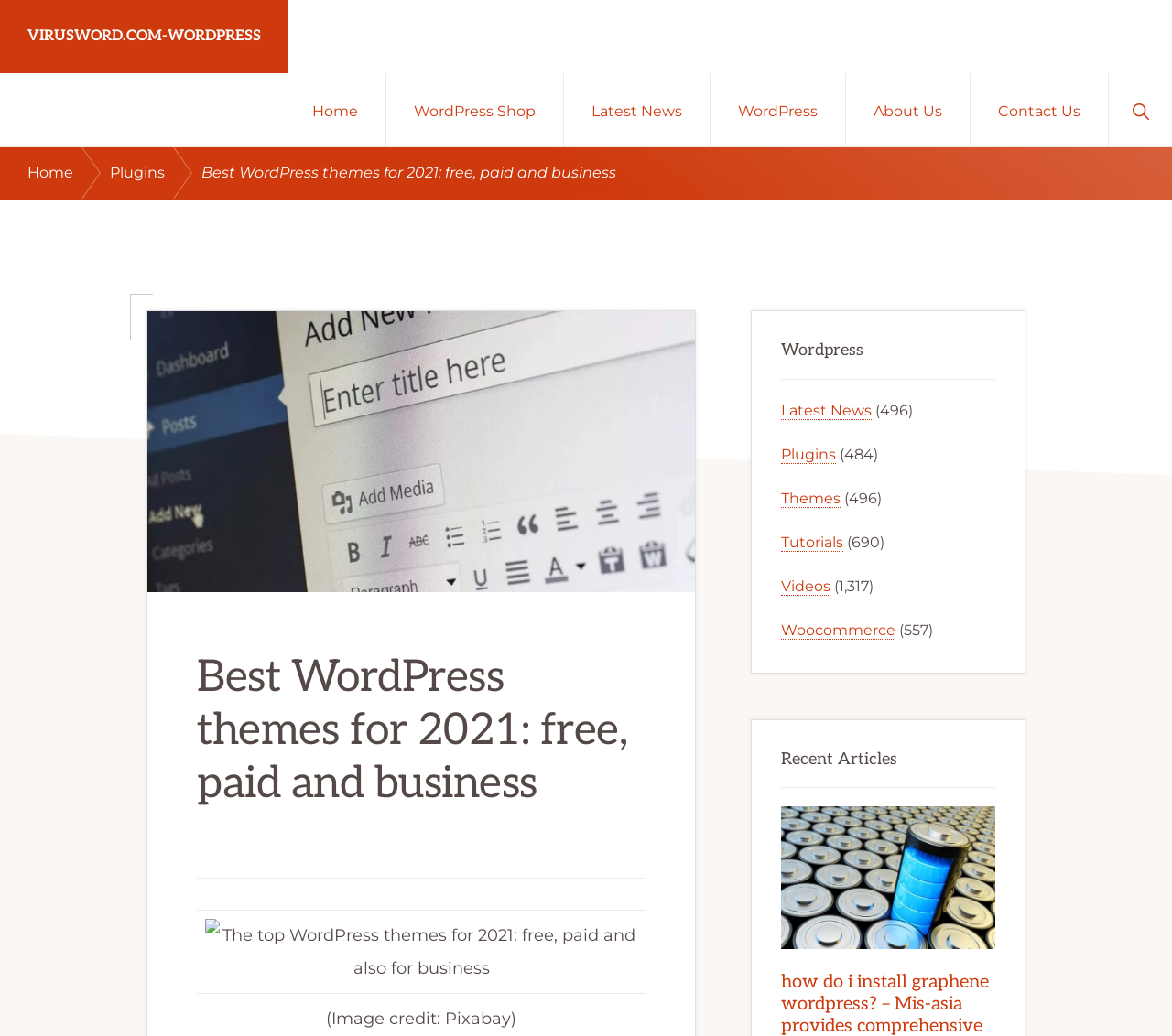How many navigation links are in the main navigation menu?
Based on the image, give a one-word or short phrase answer.

7